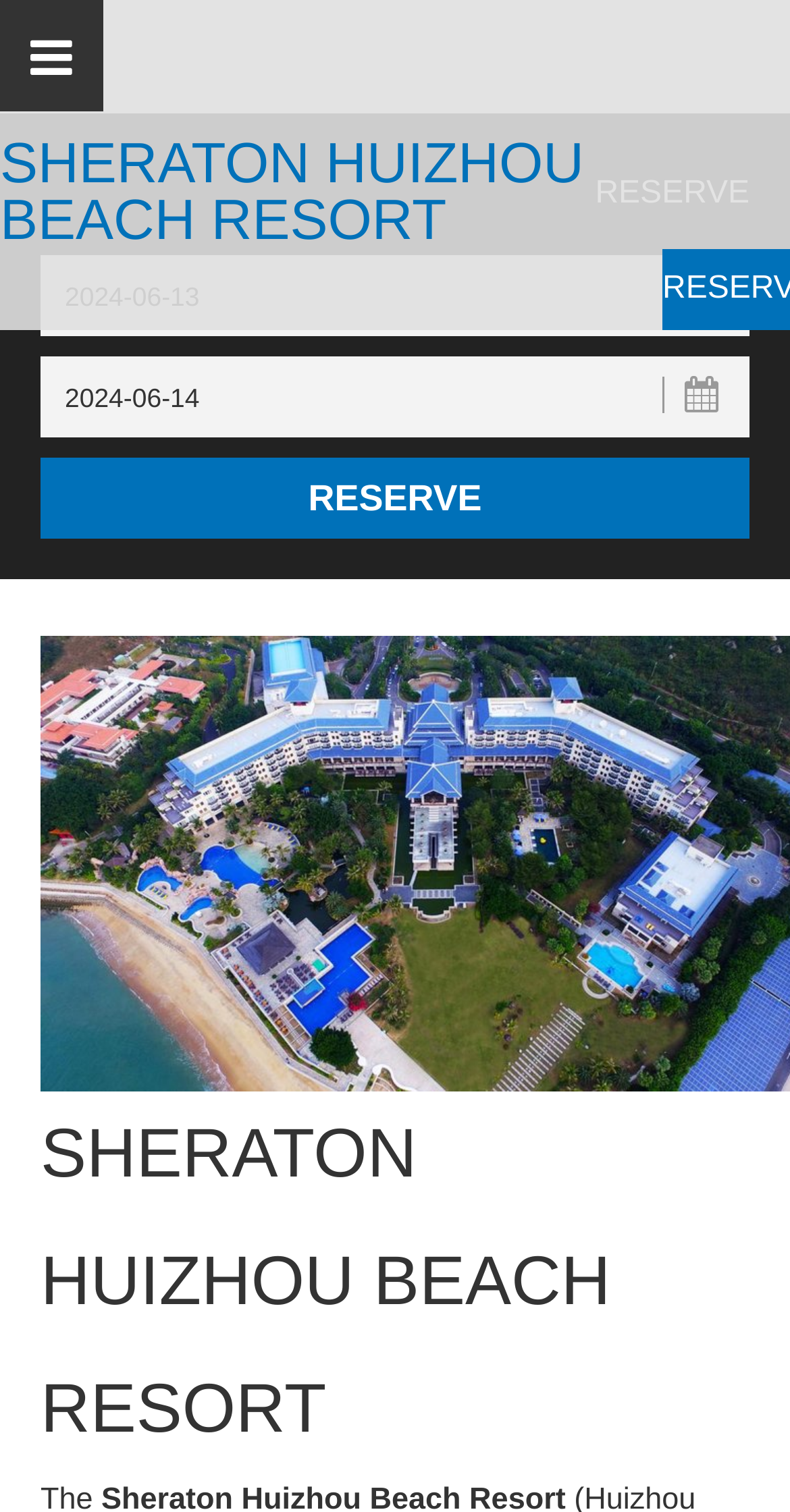Extract the bounding box coordinates for the UI element described by the text: "Contact: WifeBeaderTapestries@outlook.com". The coordinates should be in the form of [left, top, right, bottom] with values between 0 and 1.

None